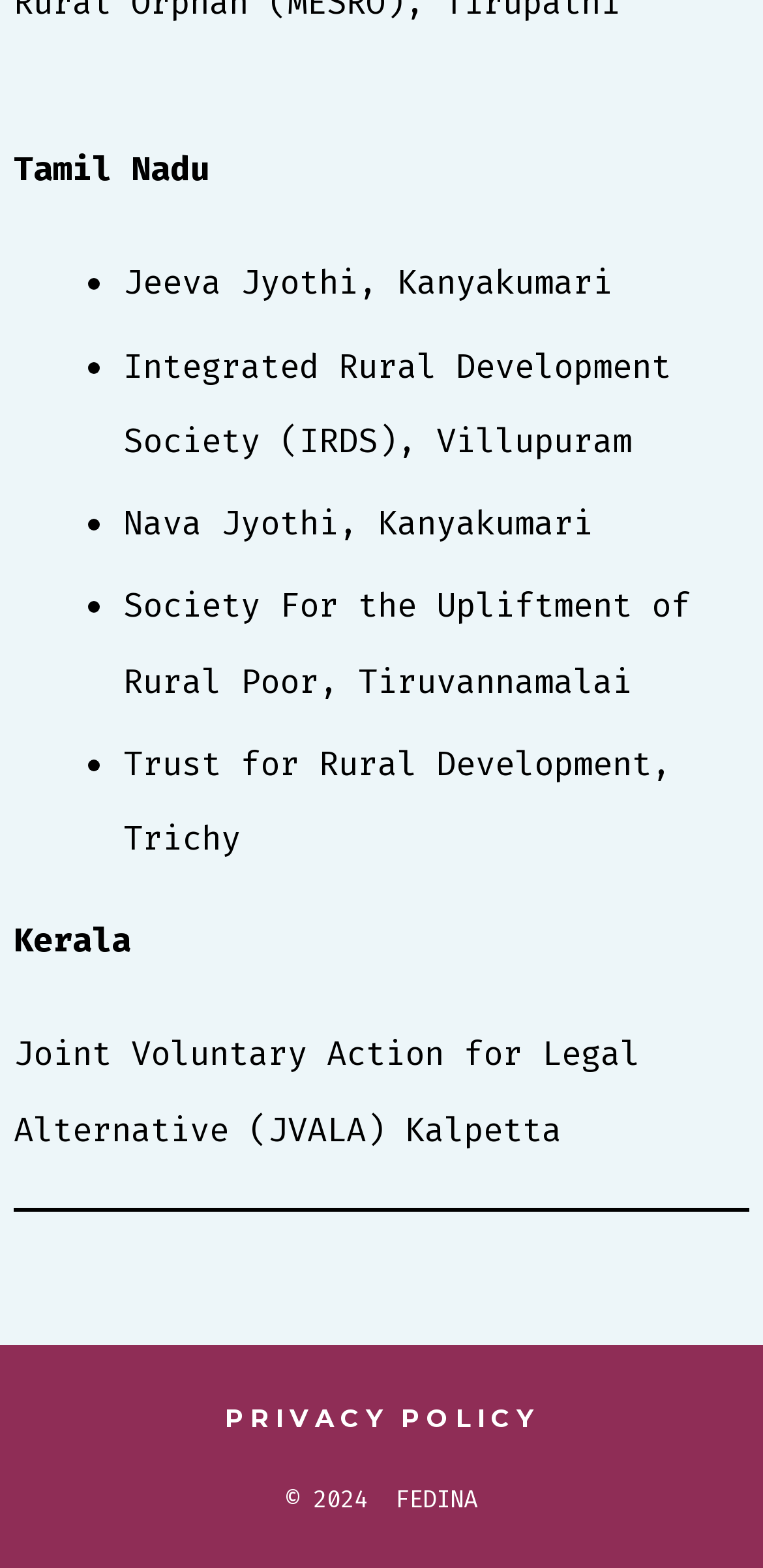How many organizations are listed under Tamil Nadu?
Refer to the screenshot and answer in one word or phrase.

4